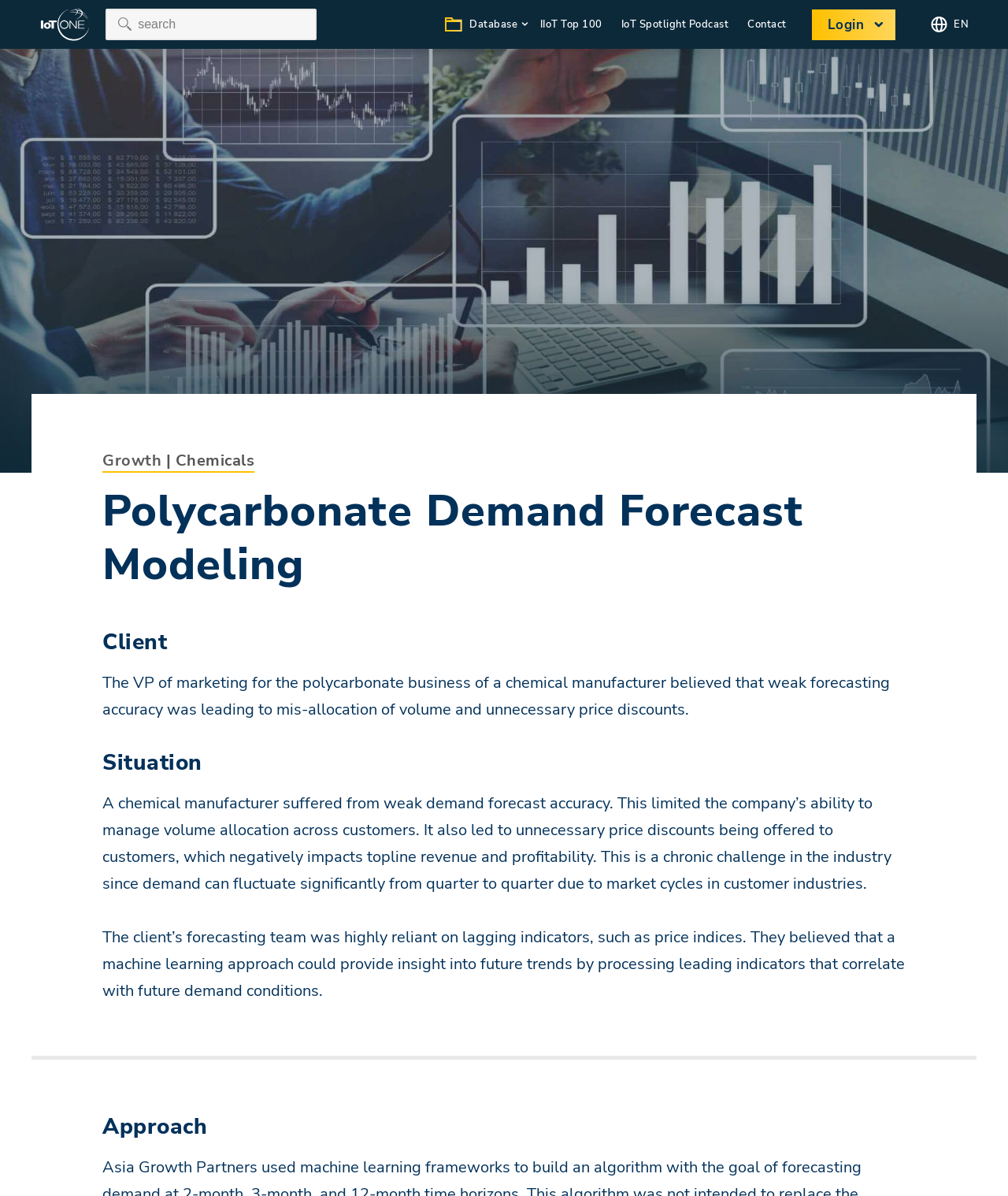Determine the bounding box coordinates of the clickable element to achieve the following action: 'search'. Provide the coordinates as four float values between 0 and 1, formatted as [left, top, right, bottom].

[0.105, 0.007, 0.314, 0.034]